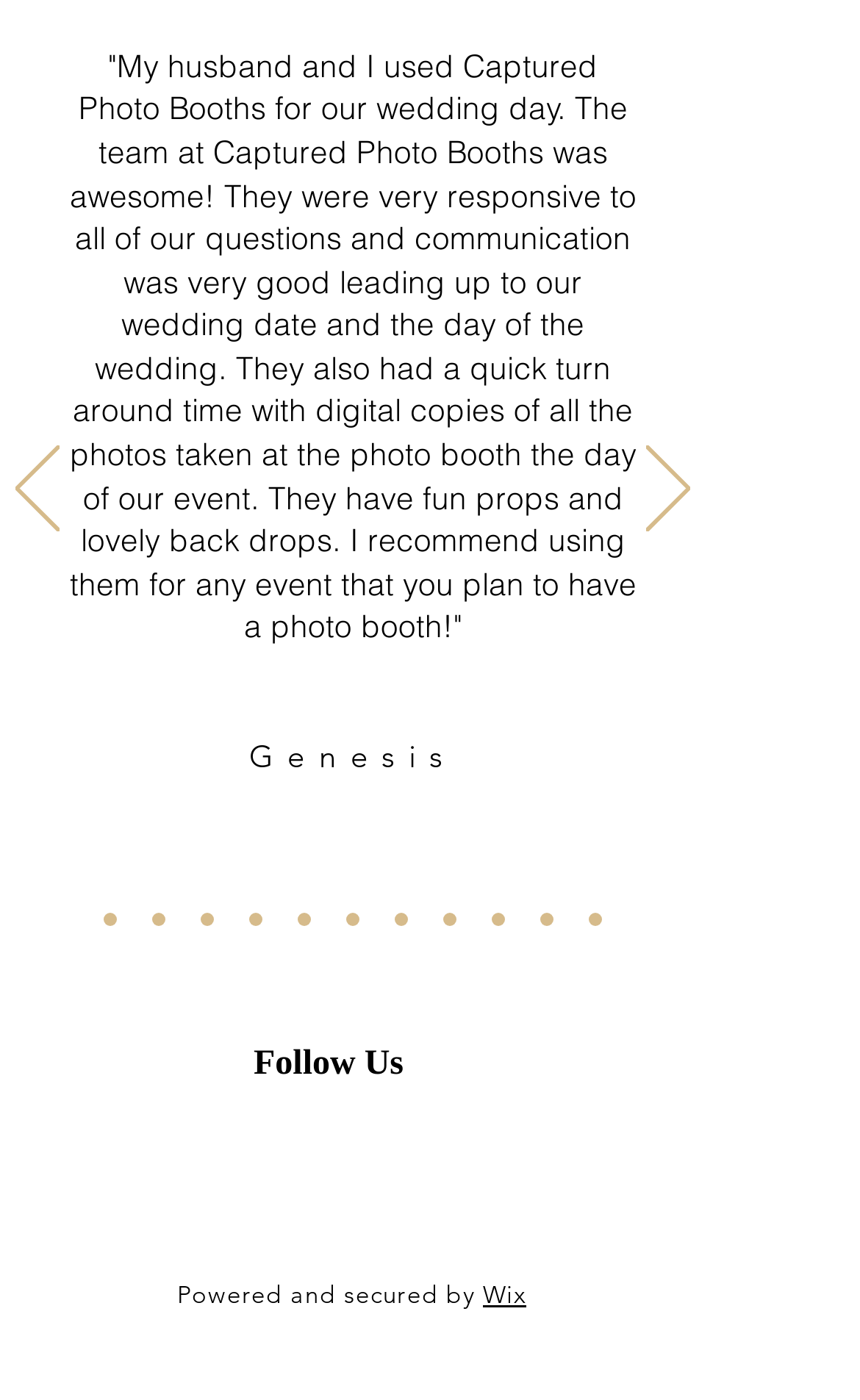What is the year of copyright mentioned at the bottom of the webpage?
Based on the image content, provide your answer in one word or a short phrase.

2035